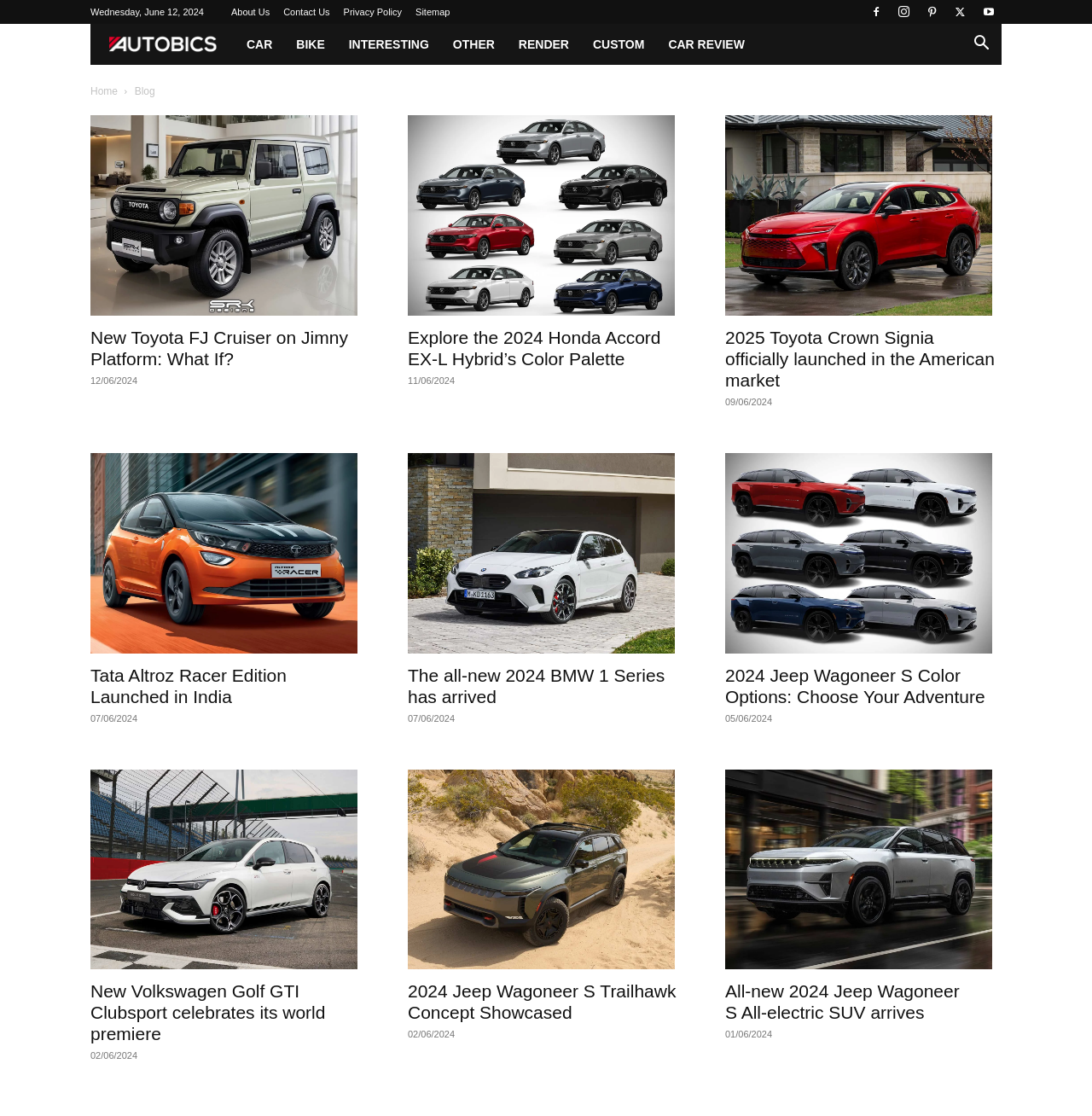What is the brand of the car in the first image?
Provide an in-depth and detailed answer to the question.

The first image on the webpage is of a car, and the heading above it reads '2025 Toyota FJ Cruiser Based on Suzuki Jimny Rendering', indicating that the brand of the car is Toyota.